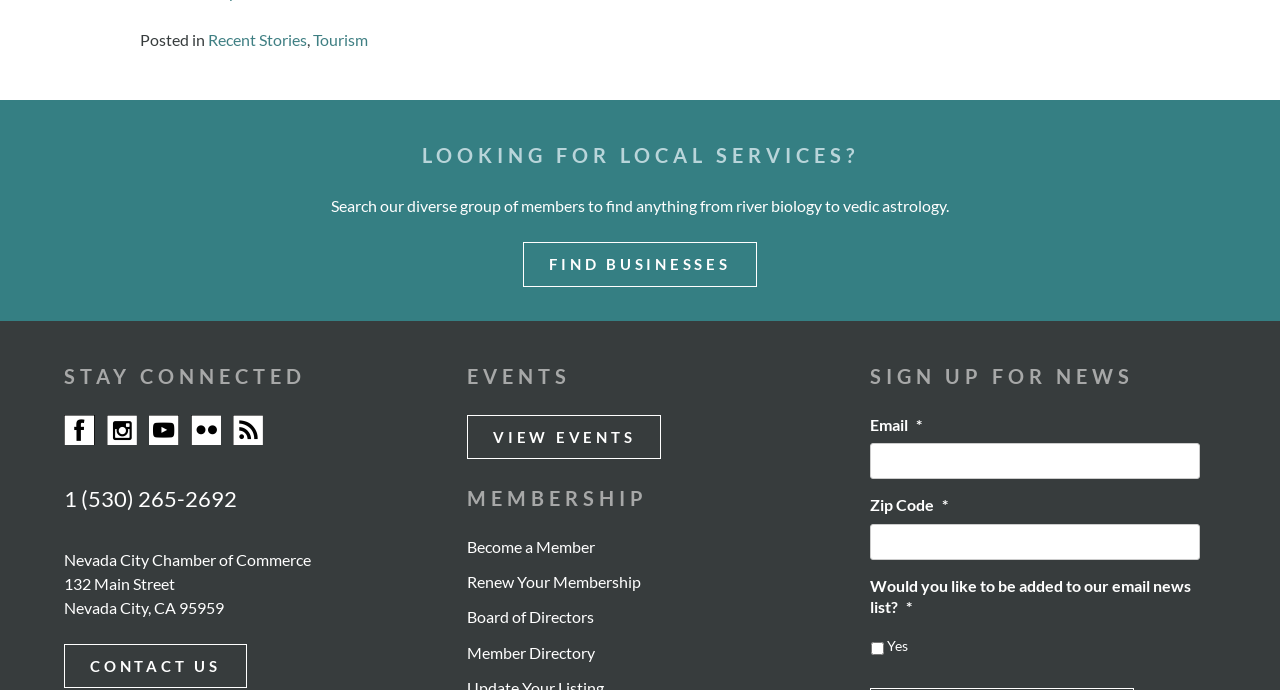What is required to sign up for news from the Nevada City Chamber of Commerce?
Please respond to the question with a detailed and well-explained answer.

I found the required fields by looking at the 'SIGN UP FOR NEWS' section of the webpage, where textboxes for Email and Zip Code are marked as required.